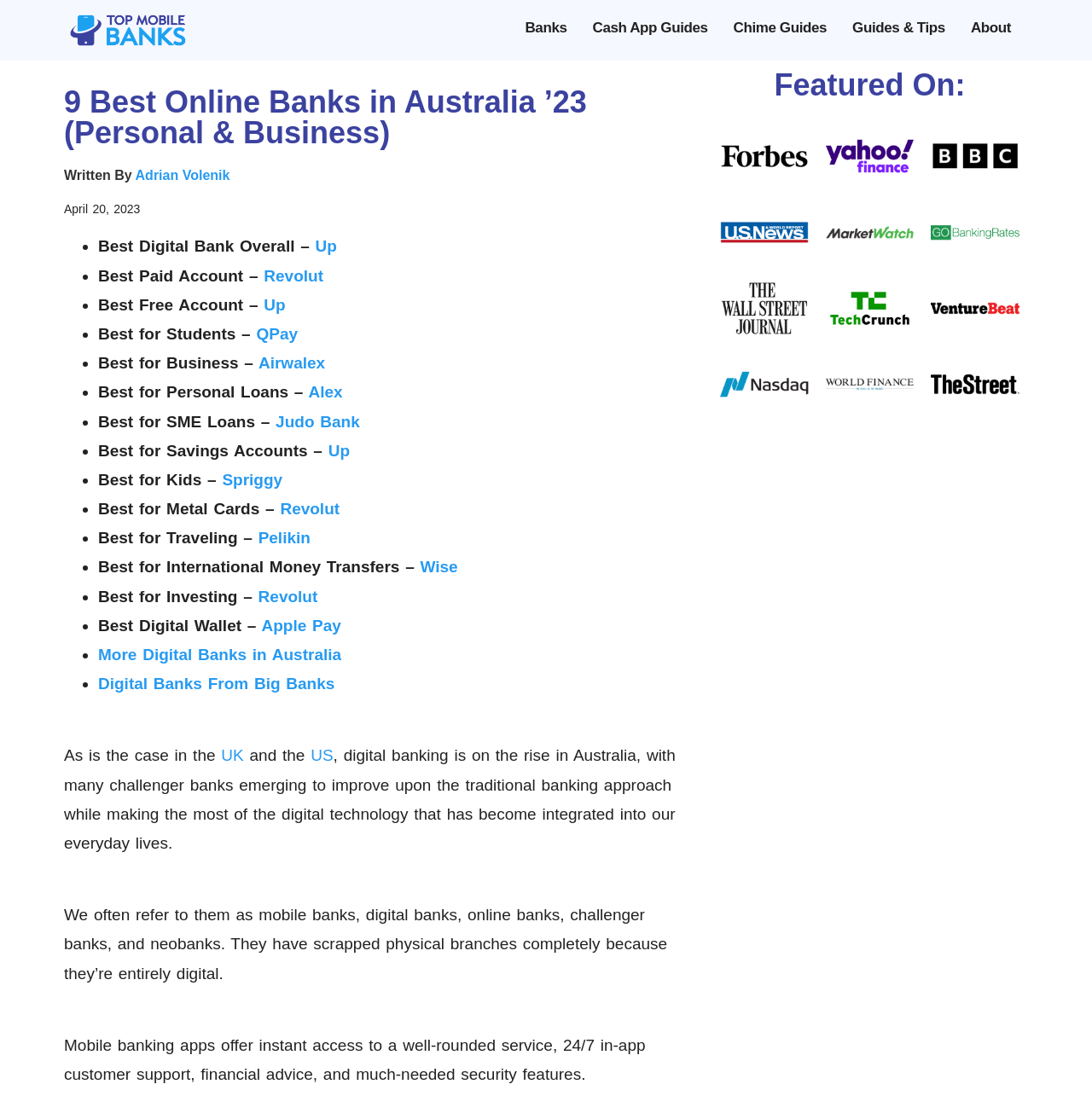What is the purpose of mobile banking apps?
Please respond to the question thoroughly and include all relevant details.

The article states that mobile banking apps offer instant access to a well-rounded service, 24/7 in-app customer support, financial advice, and much-needed security features.